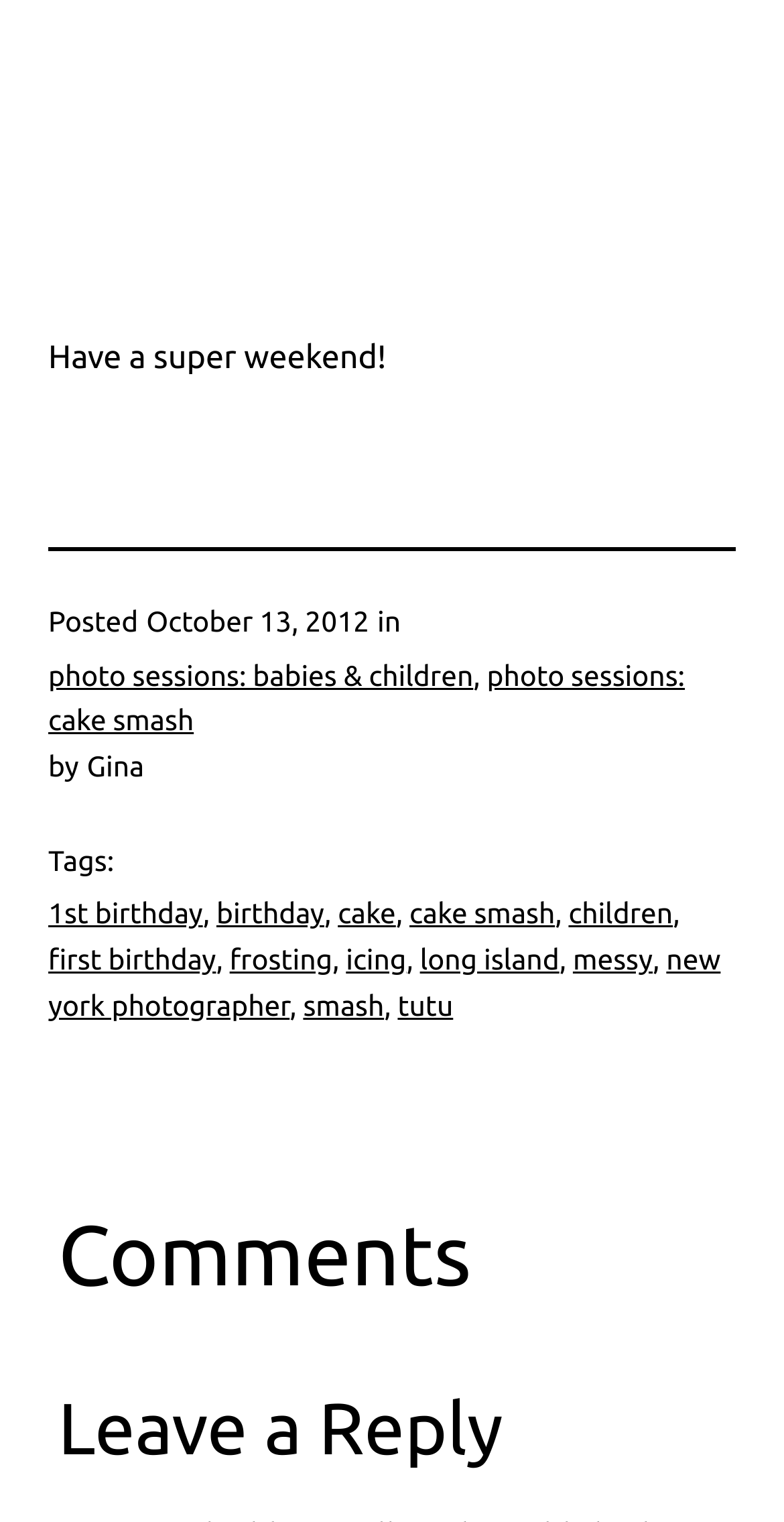Please specify the coordinates of the bounding box for the element that should be clicked to carry out this instruction: "Check out the photographer's work in Long Island". The coordinates must be four float numbers between 0 and 1, formatted as [left, top, right, bottom].

[0.536, 0.62, 0.713, 0.641]